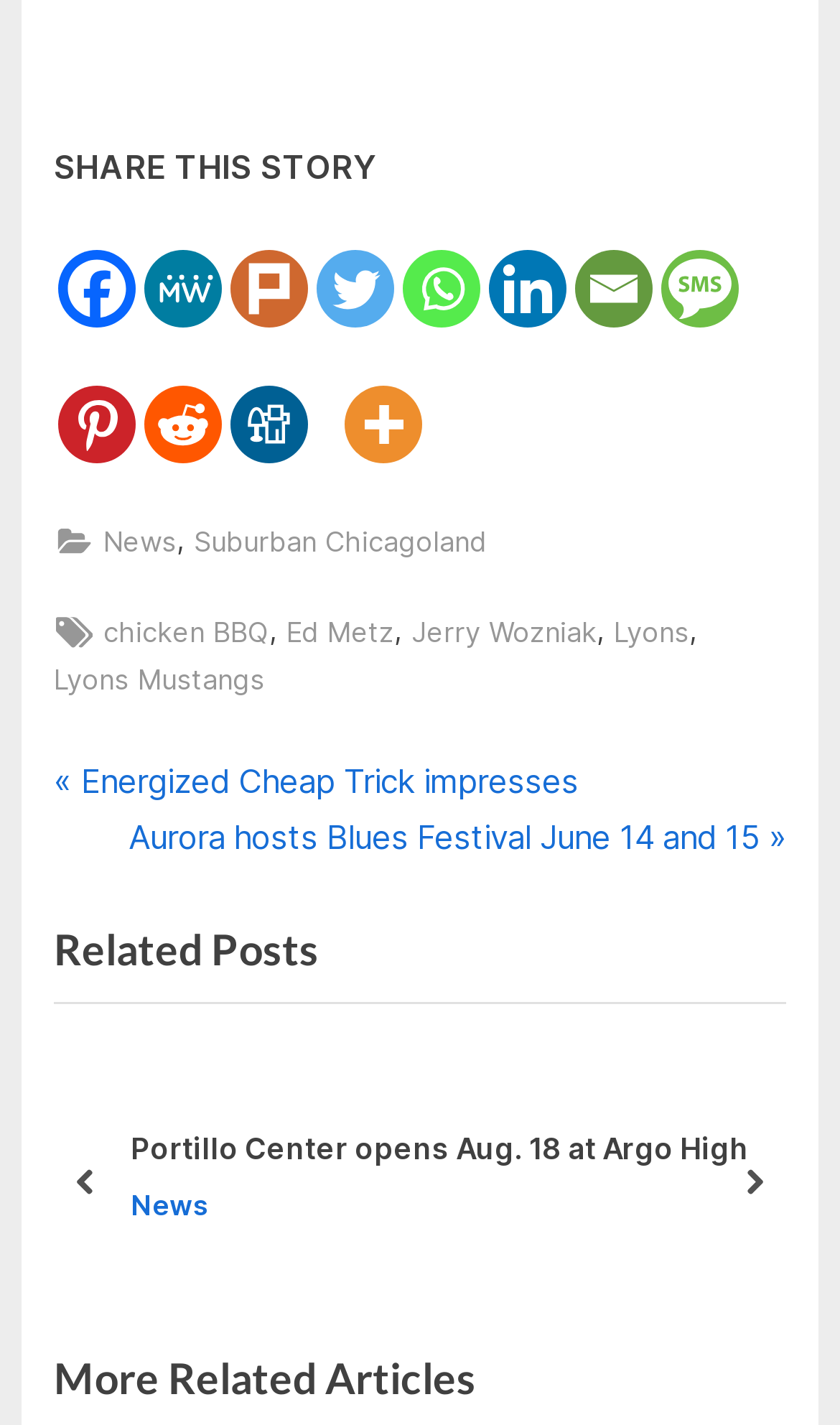Can you find the bounding box coordinates for the element to click on to achieve the instruction: "Discover the pros of digital nomad visas"?

None